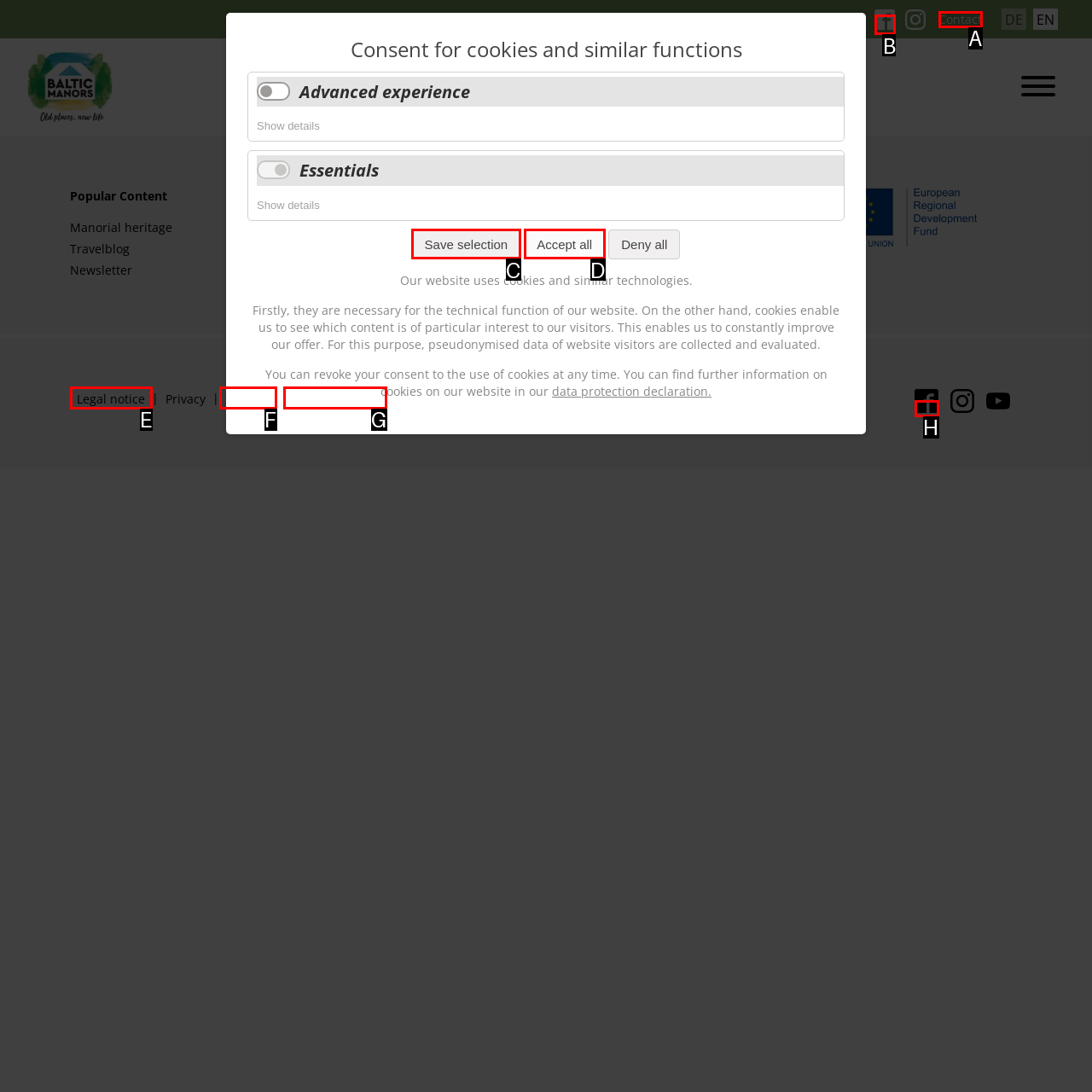Figure out which option to click to perform the following task: Click the Facebook link
Provide the letter of the correct option in your response.

B